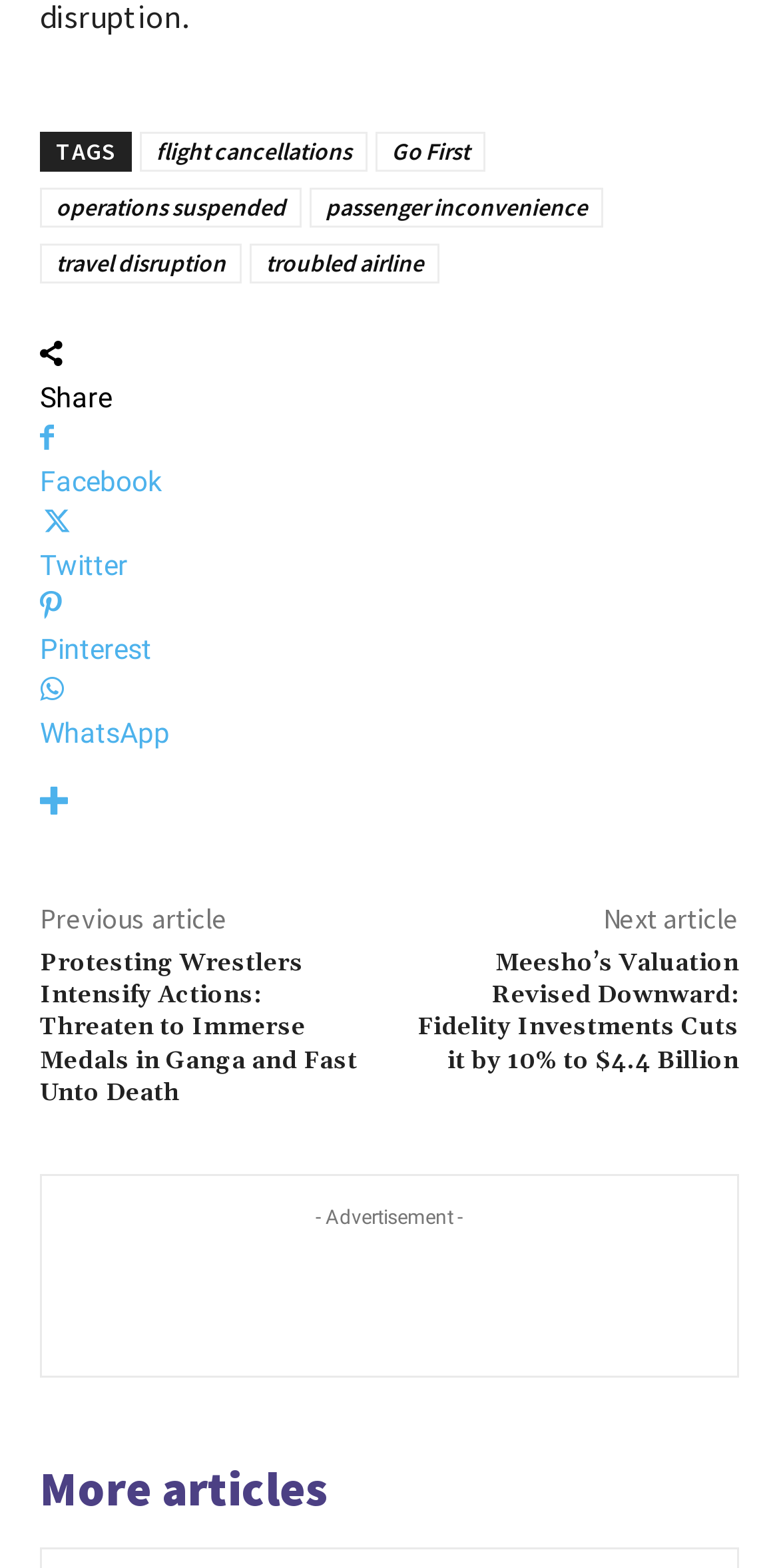Highlight the bounding box coordinates of the region I should click on to meet the following instruction: "Read 'Protesting Wrestlers Intensify Actions: Threaten to Immerse Medals in Ganga and Fast Unto Death'".

[0.051, 0.604, 0.459, 0.707]